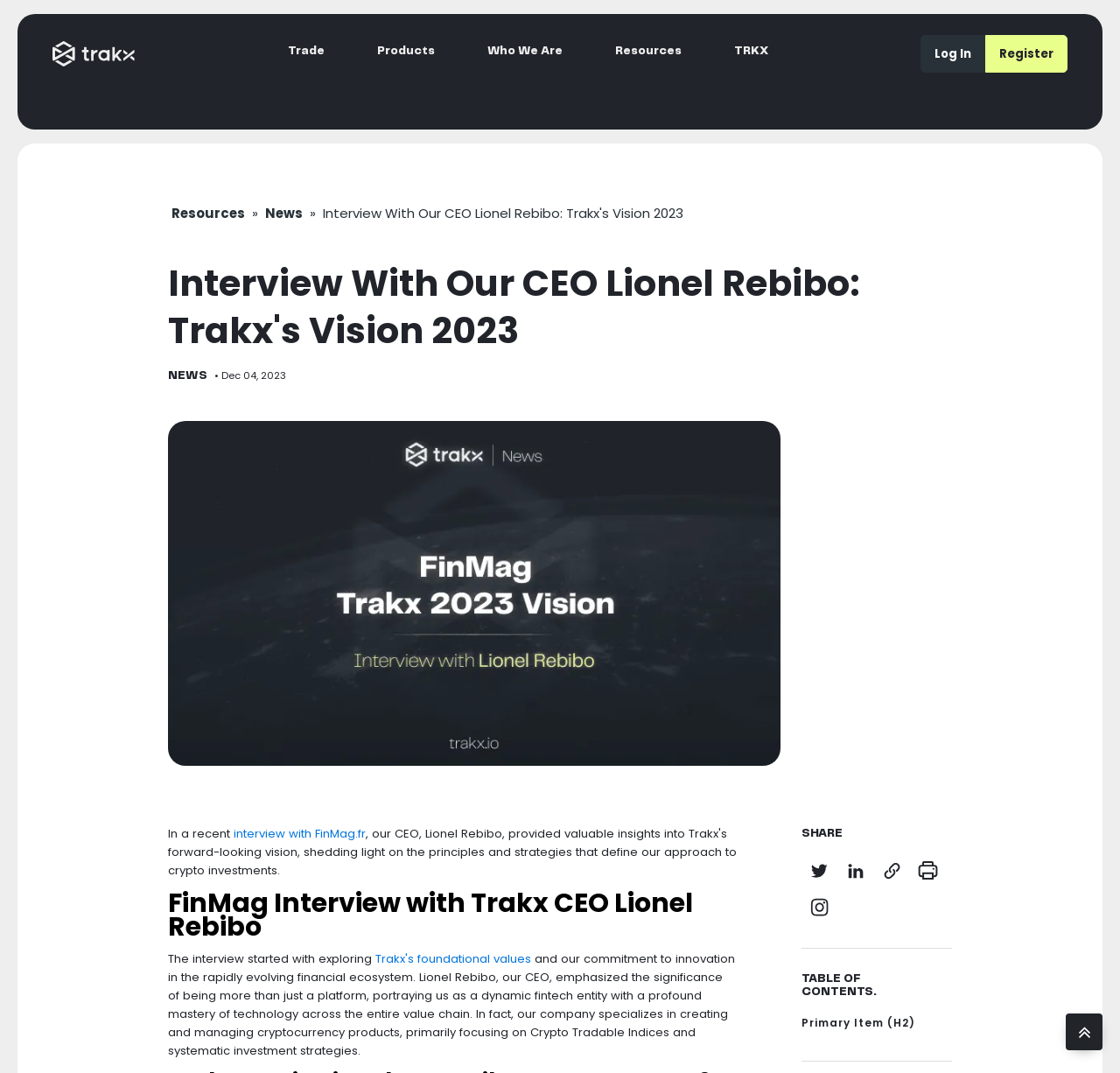What is the main heading of this webpage? Please extract and provide it.

Interview With Our CEO Lionel Rebibo: Trakx's Vision 2023